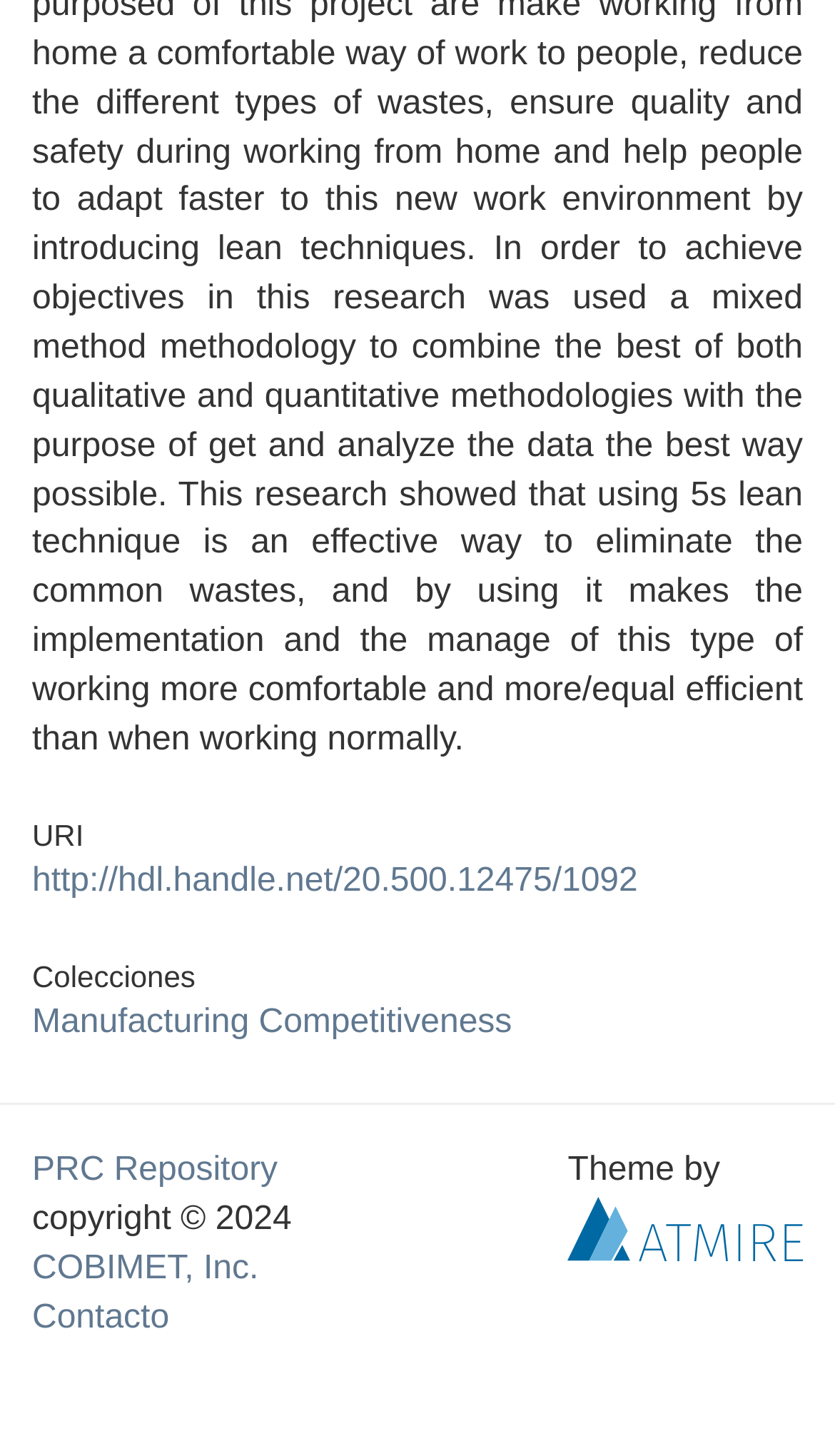How many links are there in the Colecciones section?
Deliver a detailed and extensive answer to the question.

I found the answer by examining the elements under the 'Colecciones' heading, where I saw only one link with the text 'Manufacturing Competitiveness'.